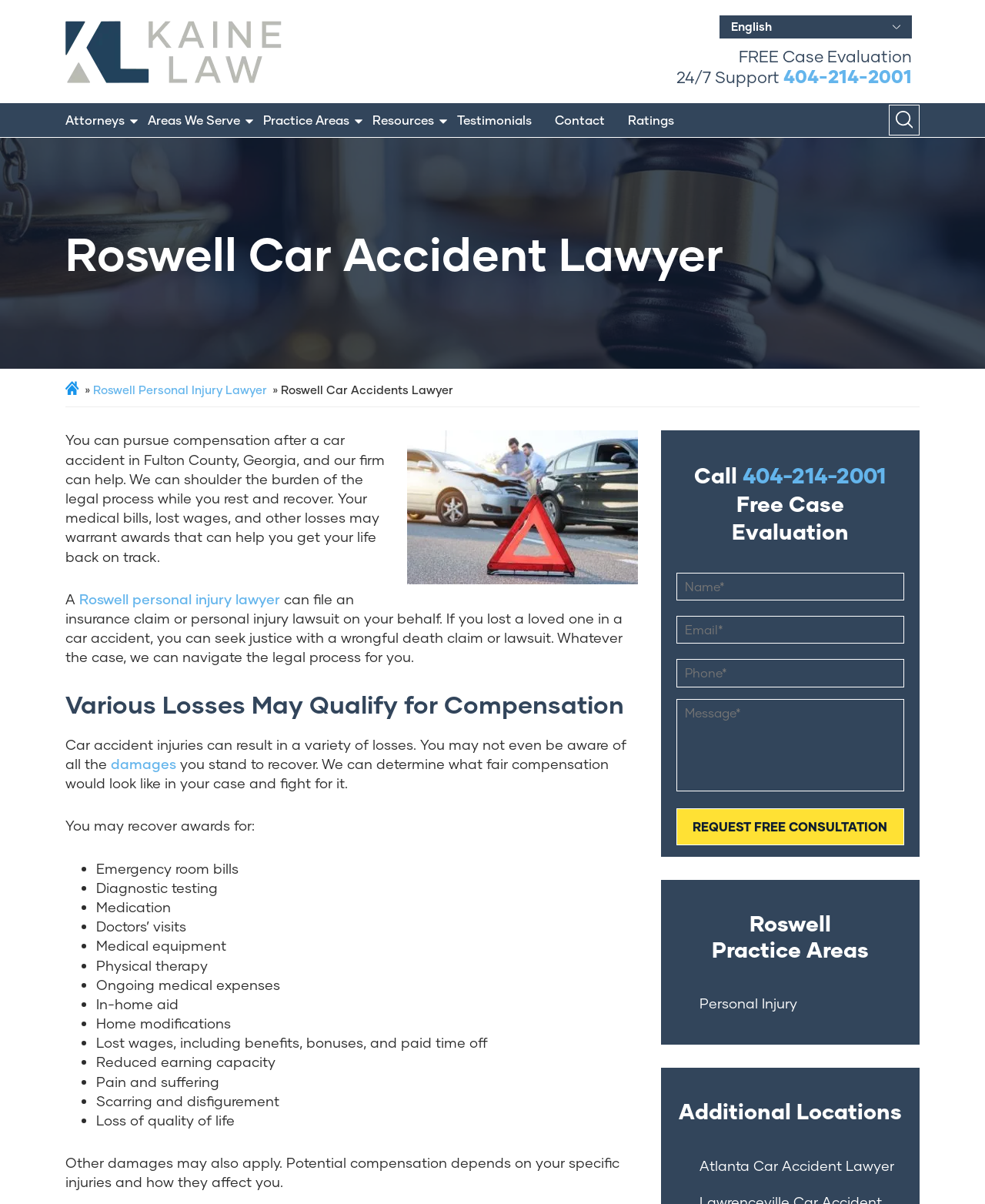Give a succinct answer to this question in a single word or phrase: 
What is the name of the law firm?

Kaine Law